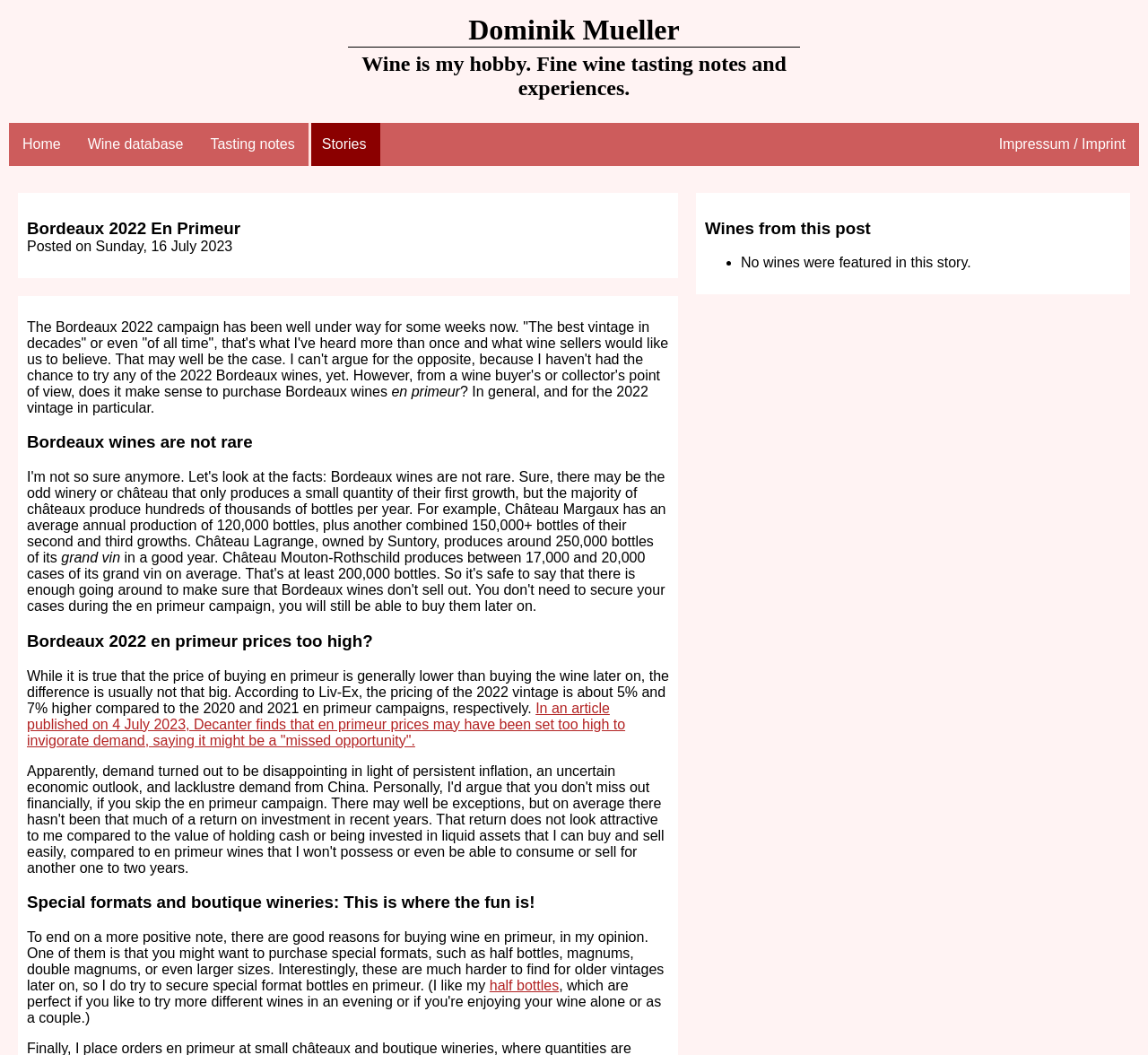Please respond in a single word or phrase: 
What is the topic of the post?

Bordeaux 2022 En Primeur